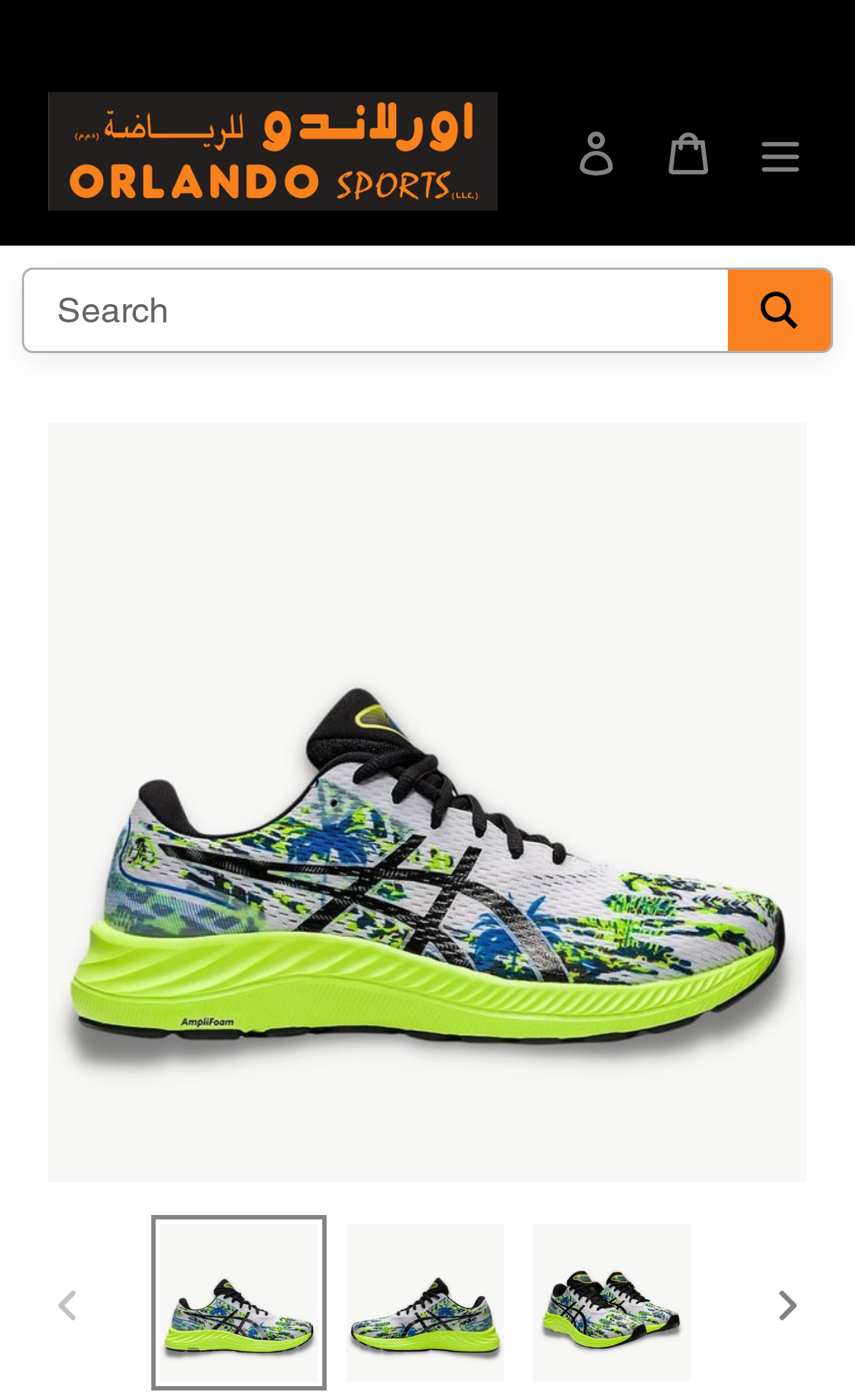Please determine the bounding box coordinates of the element to click in order to execute the following instruction: "Open the menu". The coordinates should be four float numbers between 0 and 1, specified as [left, top, right, bottom].

[0.859, 0.075, 0.967, 0.142]